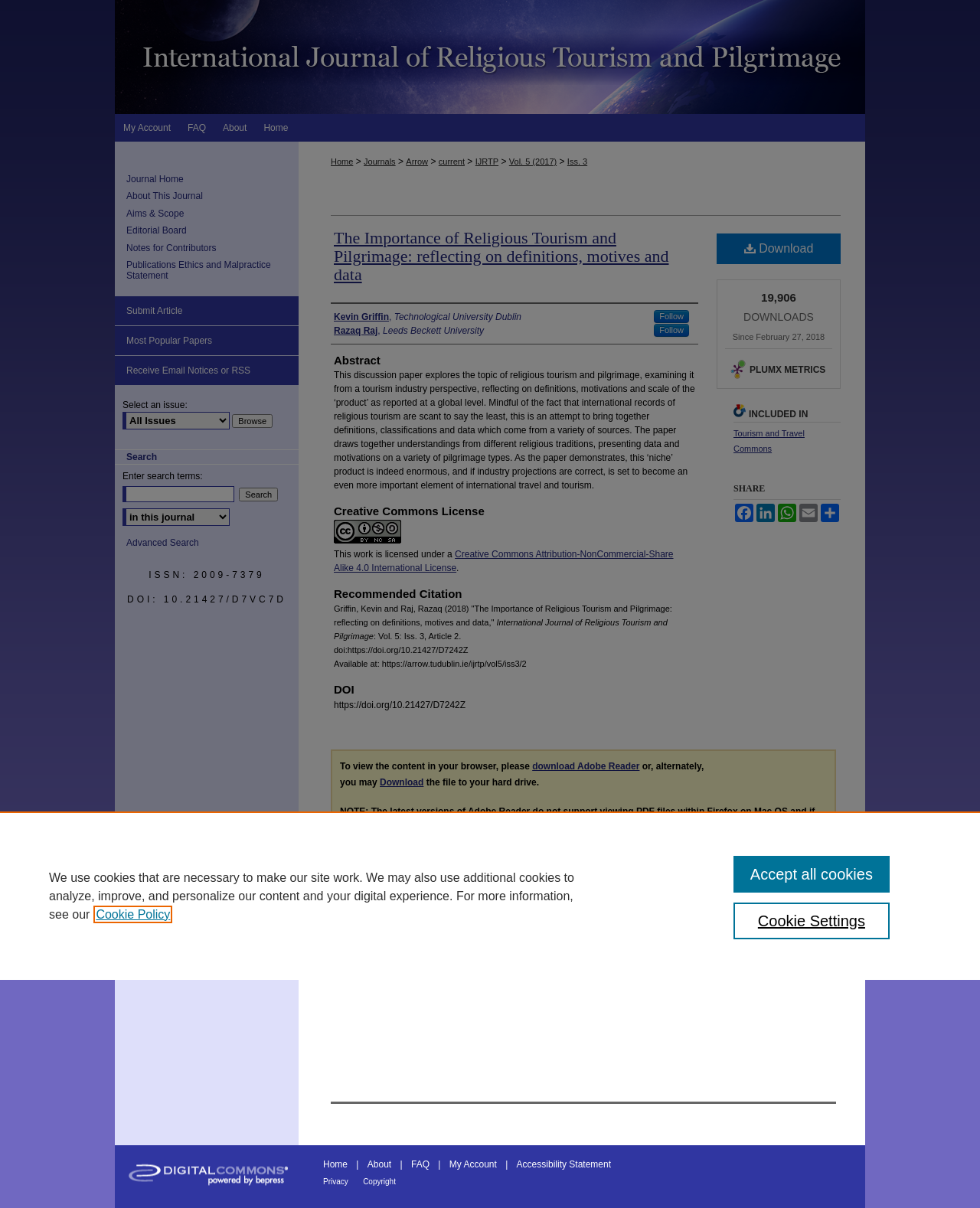Please find the bounding box coordinates of the section that needs to be clicked to achieve this instruction: "Sign up".

None